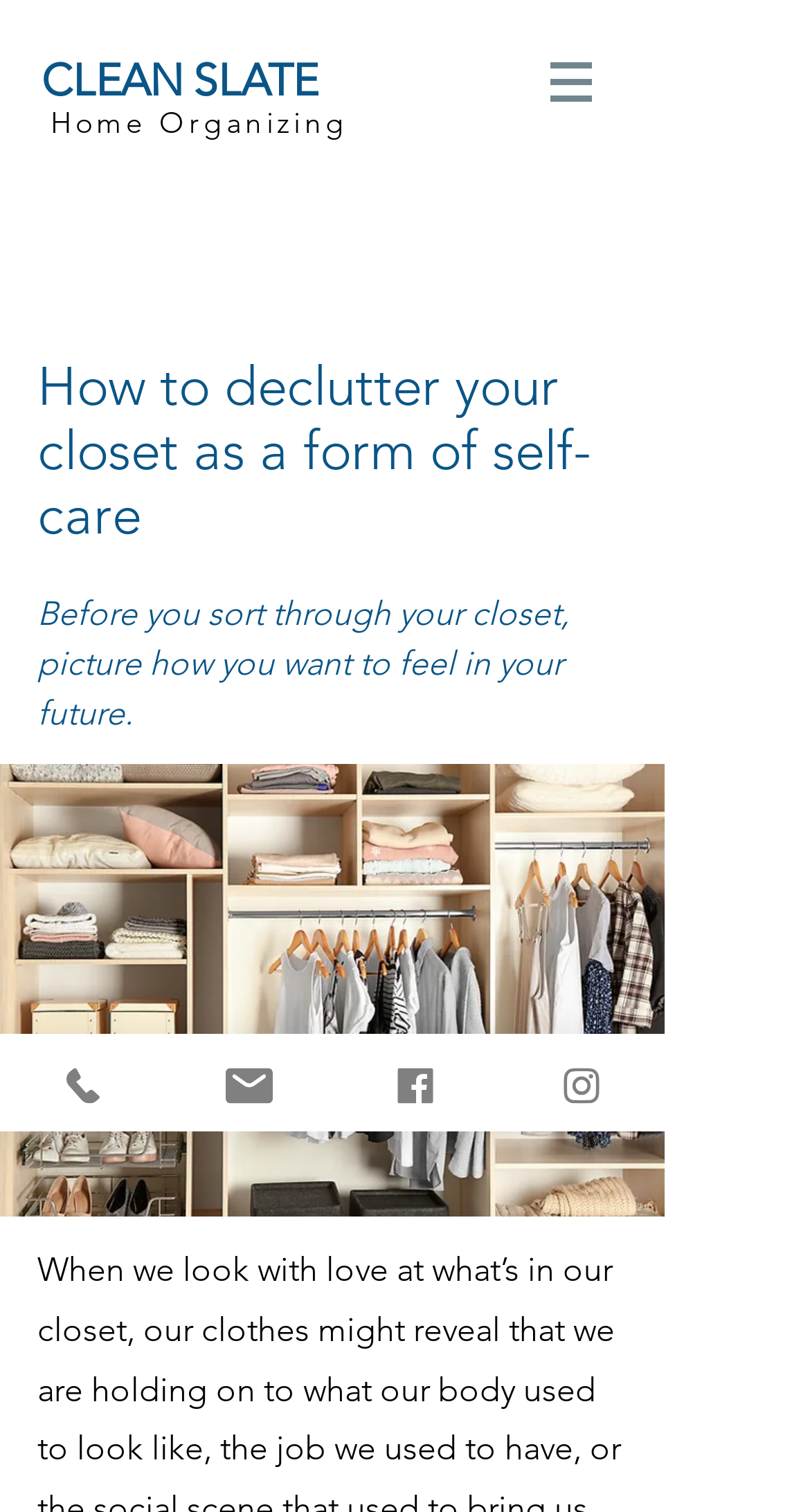Respond with a single word or phrase for the following question: 
What is the purpose of the 'Site' navigation button?

To navigate the site